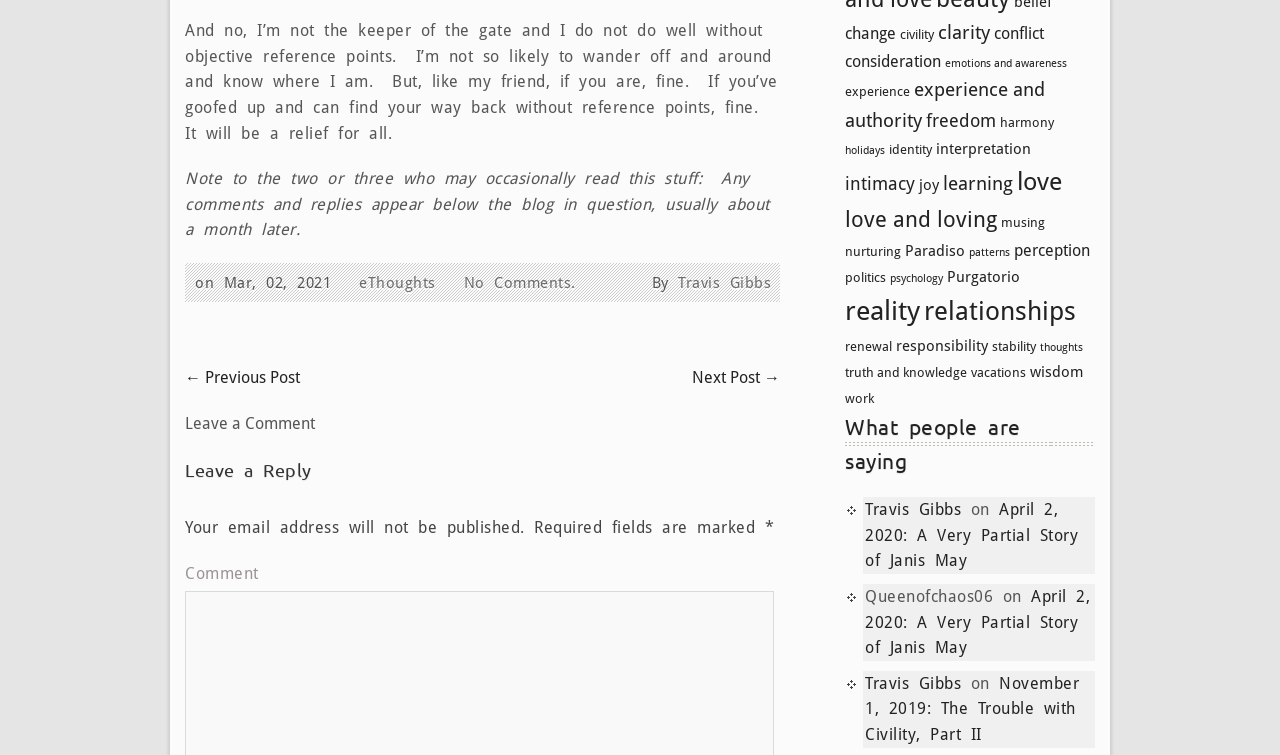Given the description of a UI element: "What people are saying", identify the bounding box coordinates of the matching element in the webpage screenshot.

[0.66, 0.547, 0.797, 0.626]